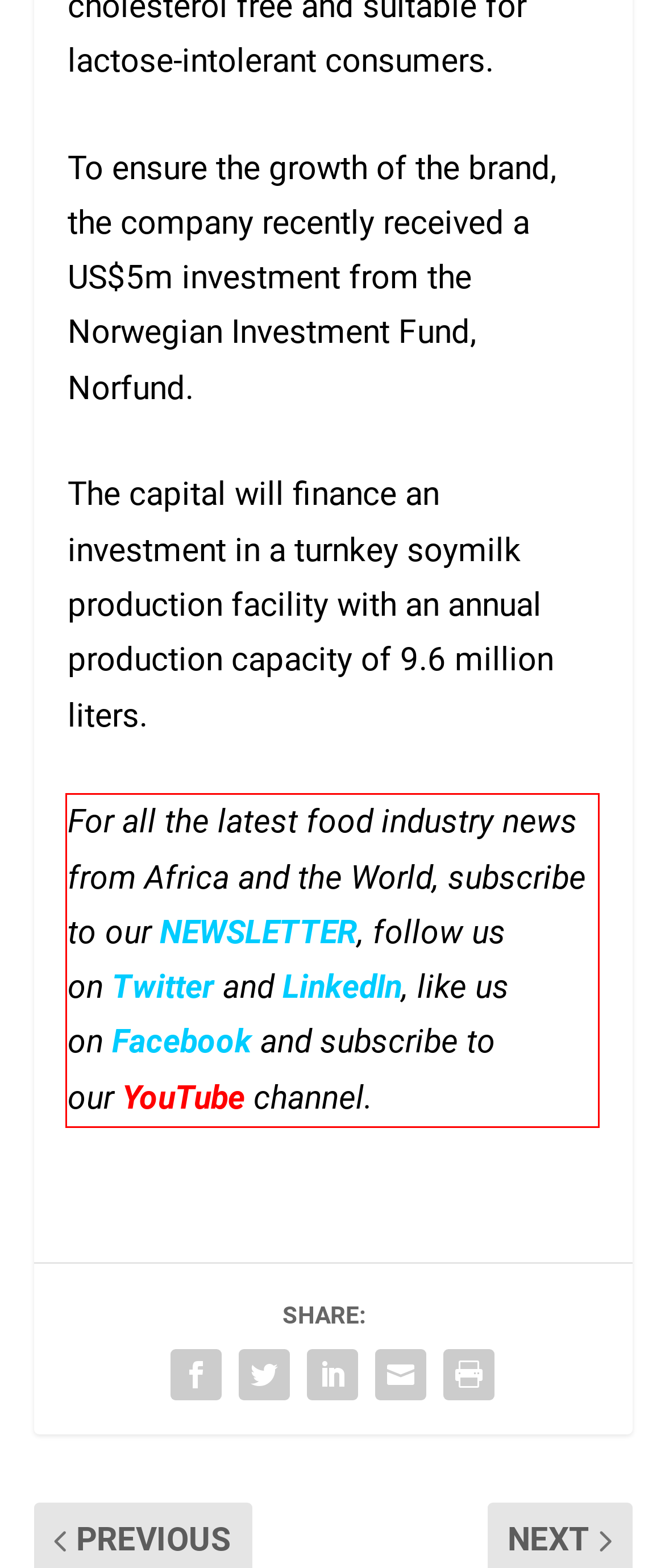You have a screenshot of a webpage with a UI element highlighted by a red bounding box. Use OCR to obtain the text within this highlighted area.

For all the latest food industry news from Africa and the World, subscribe to our NEWSLETTER, follow us on Twitter and LinkedIn, like us on Facebook and subscribe to our YouTube channel.